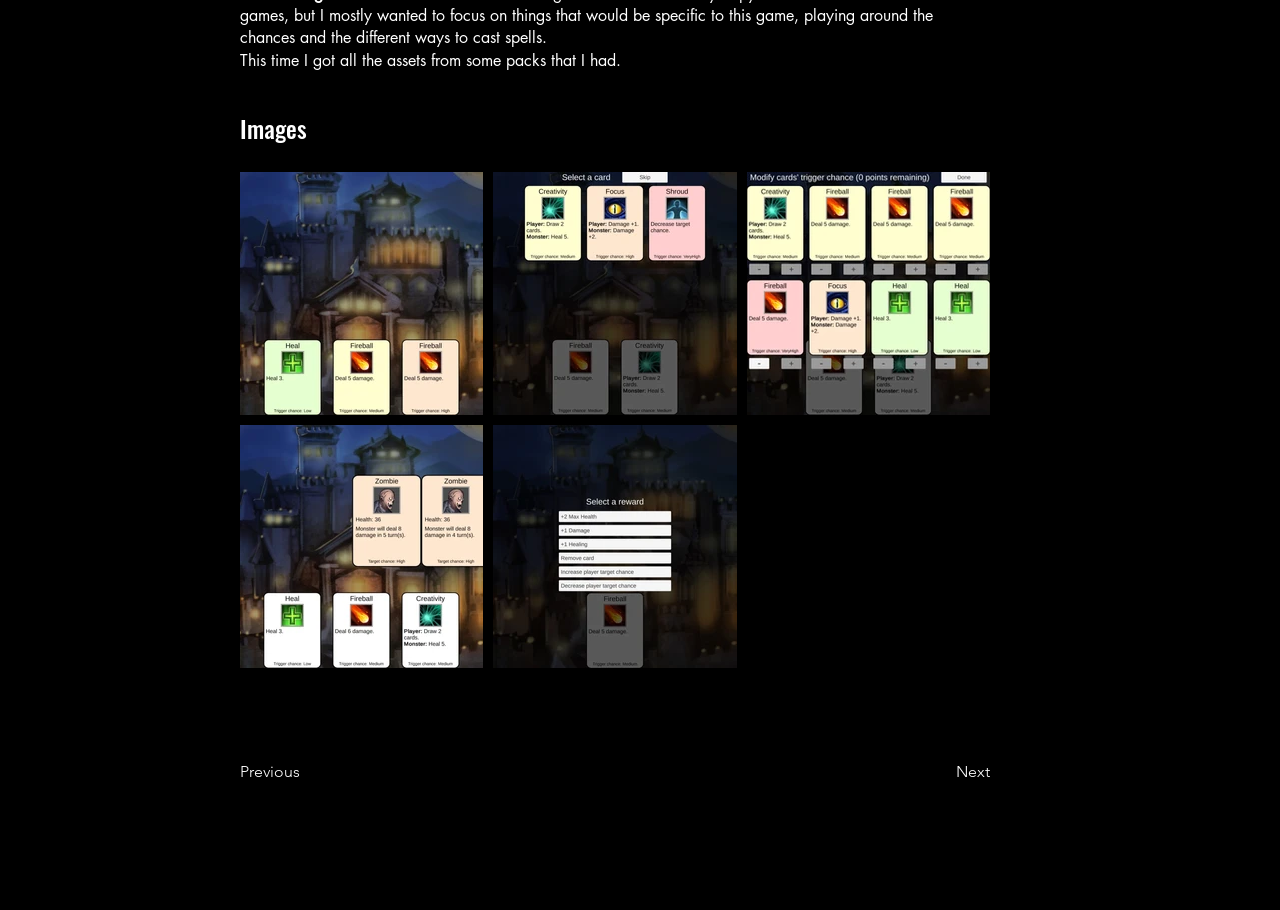Refer to the screenshot and answer the following question in detail:
What is the position of the 'Next' button?

I compared the y1 and y2 coordinates of the 'Next' button with other elements and found that it is located at the bottom of the webpage. Its x1 and x2 coordinates are also larger than those of other elements, indicating that it is positioned on the right side.